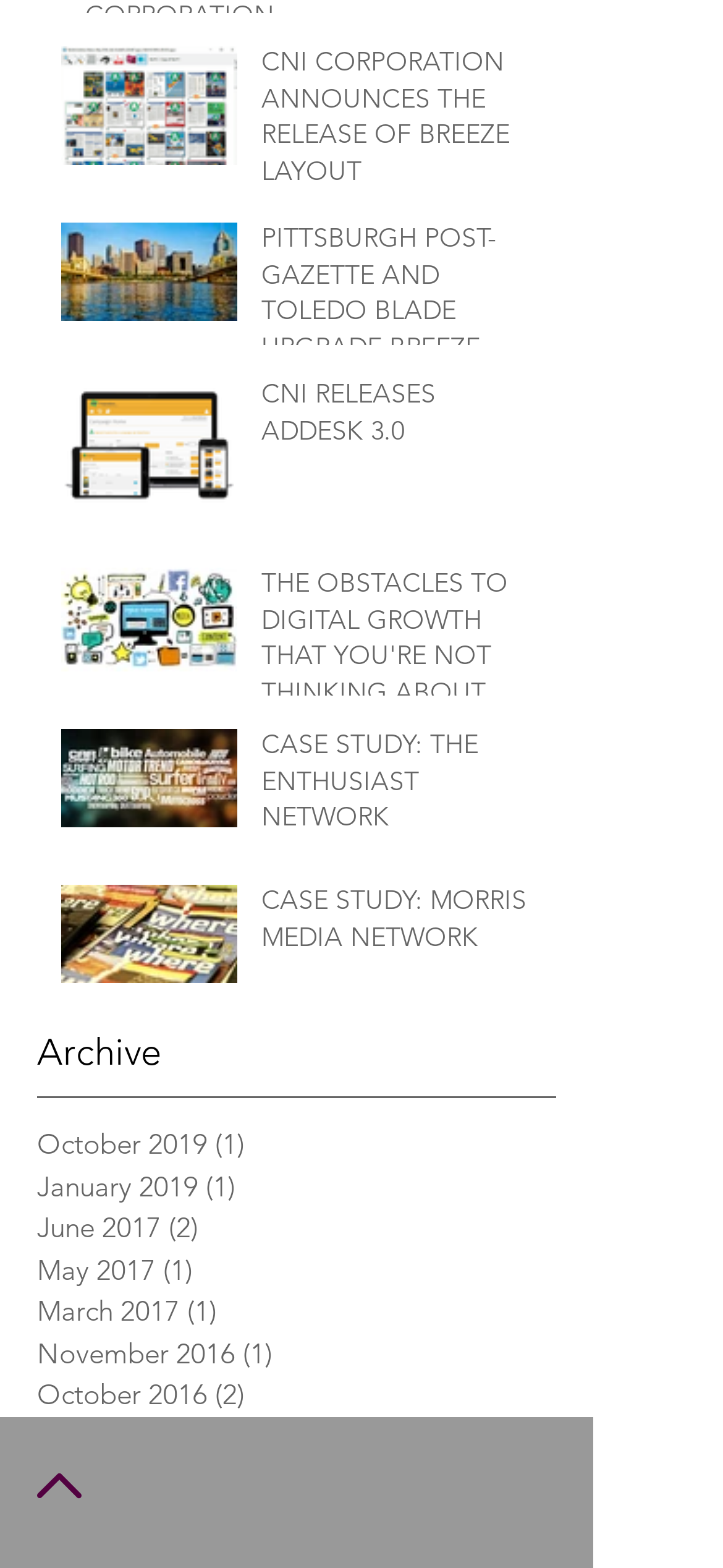Respond to the question below with a single word or phrase:
What is the topic of the first article?

Breeze Layout